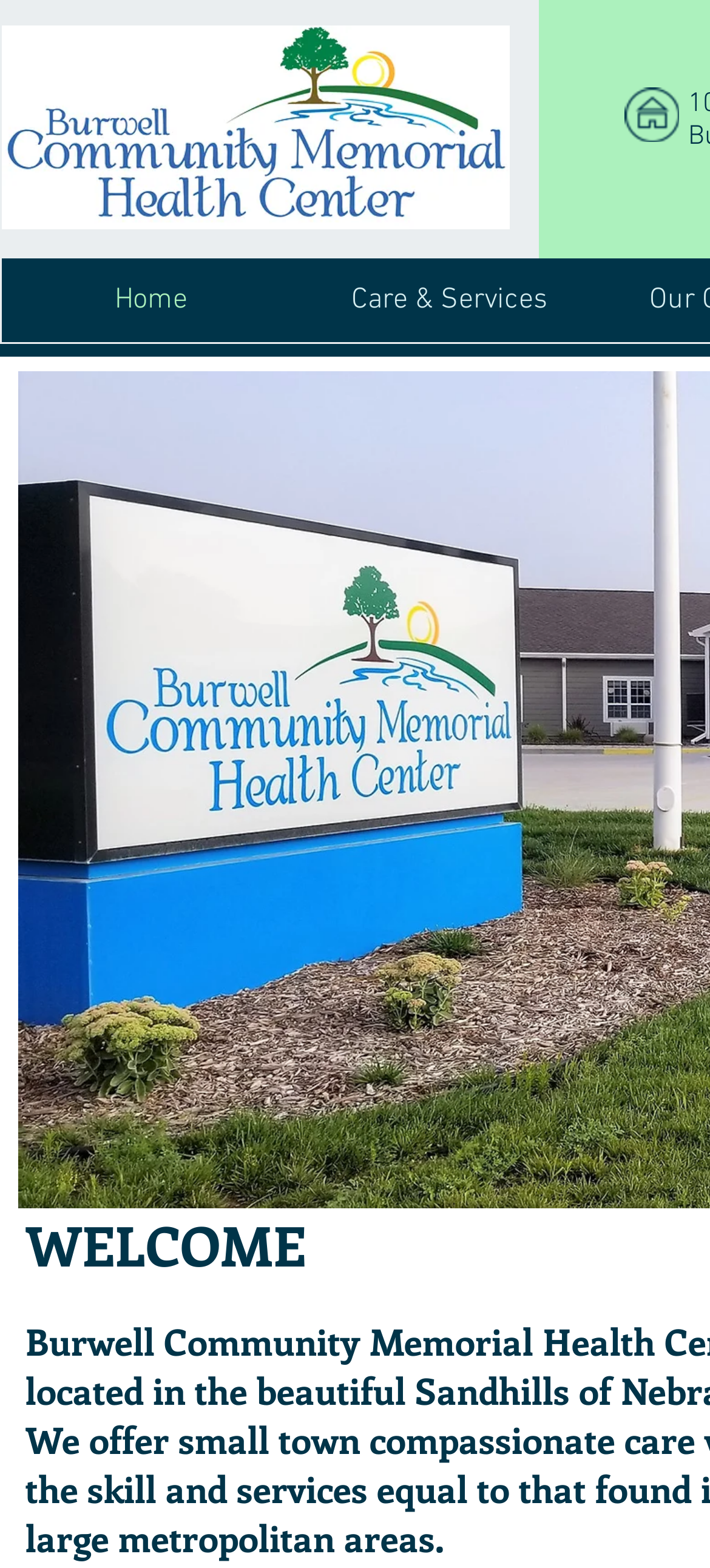Please identify the primary heading of the webpage and give its text content.

COVID 19 Vaccine